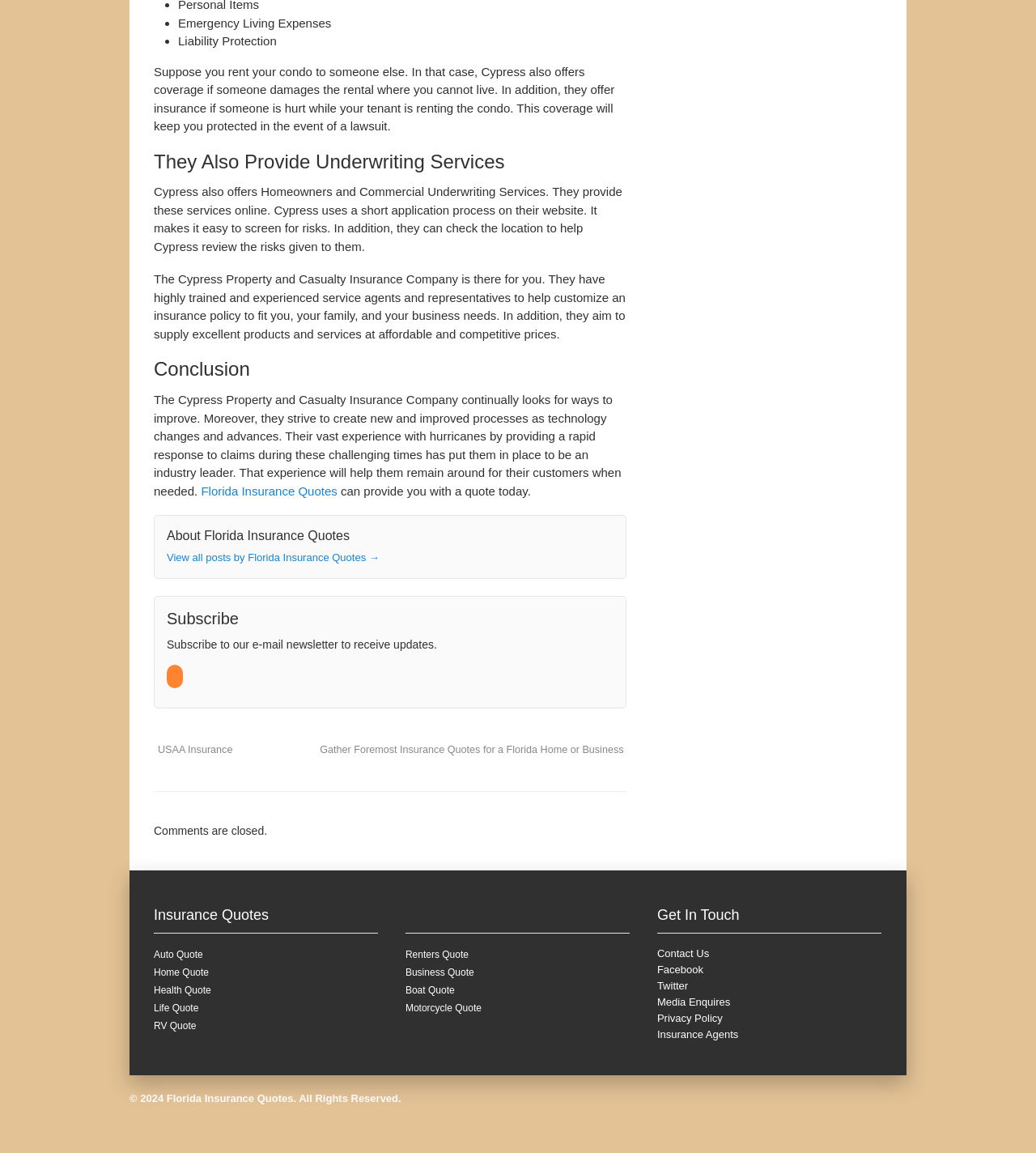Find the bounding box coordinates for the HTML element specified by: "Boat Quote".

[0.391, 0.854, 0.439, 0.864]